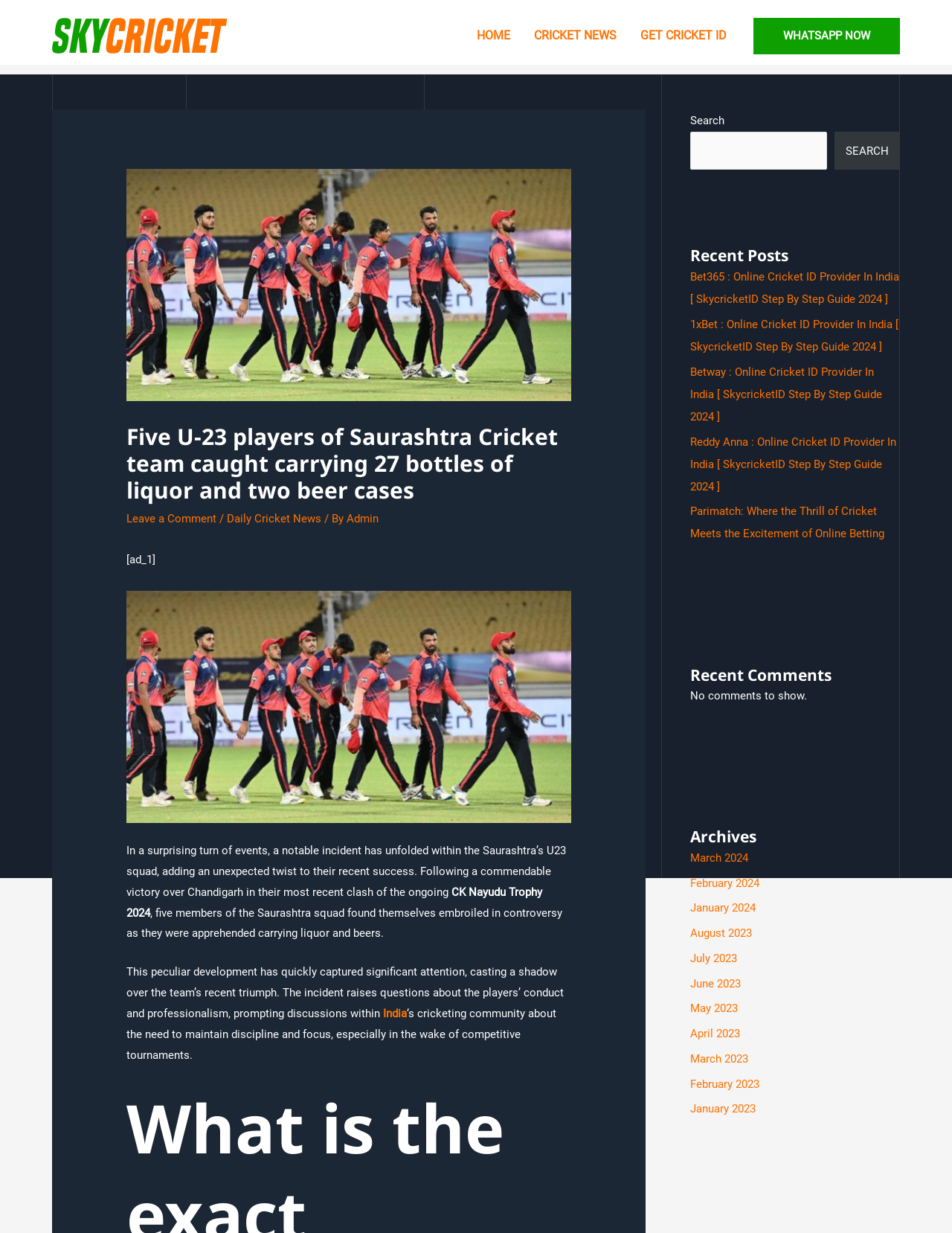Please identify the bounding box coordinates of the region to click in order to complete the task: "Click on the 'HOME' link". The coordinates must be four float numbers between 0 and 1, specified as [left, top, right, bottom].

[0.488, 0.008, 0.548, 0.05]